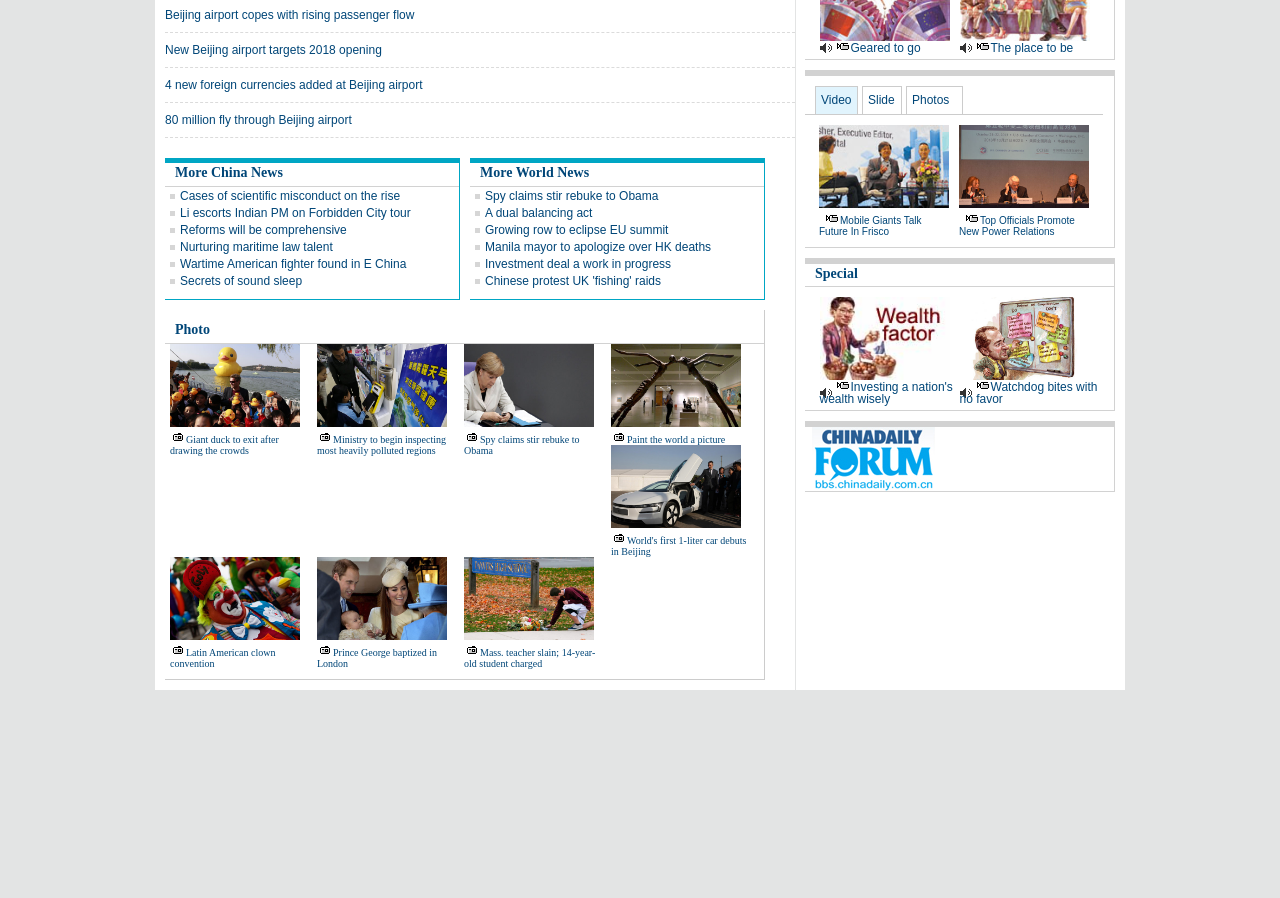Locate the coordinates of the bounding box for the clickable region that fulfills this instruction: "Read 'Spy claims stir rebuke to Obama'".

[0.379, 0.21, 0.514, 0.226]